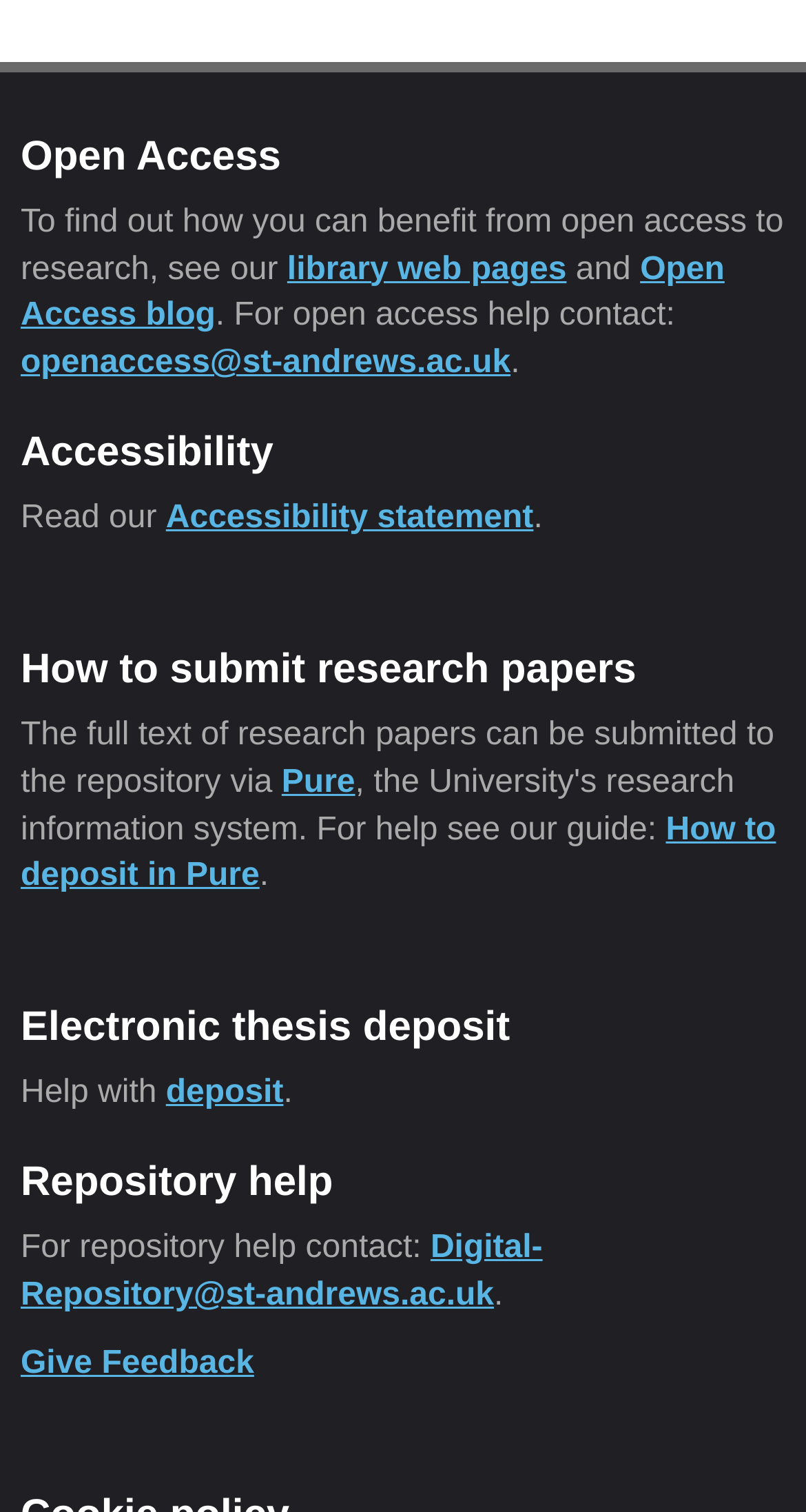Please determine the bounding box coordinates of the element's region to click in order to carry out the following instruction: "Submit research papers to Pure". The coordinates should be four float numbers between 0 and 1, i.e., [left, top, right, bottom].

[0.349, 0.506, 0.441, 0.529]